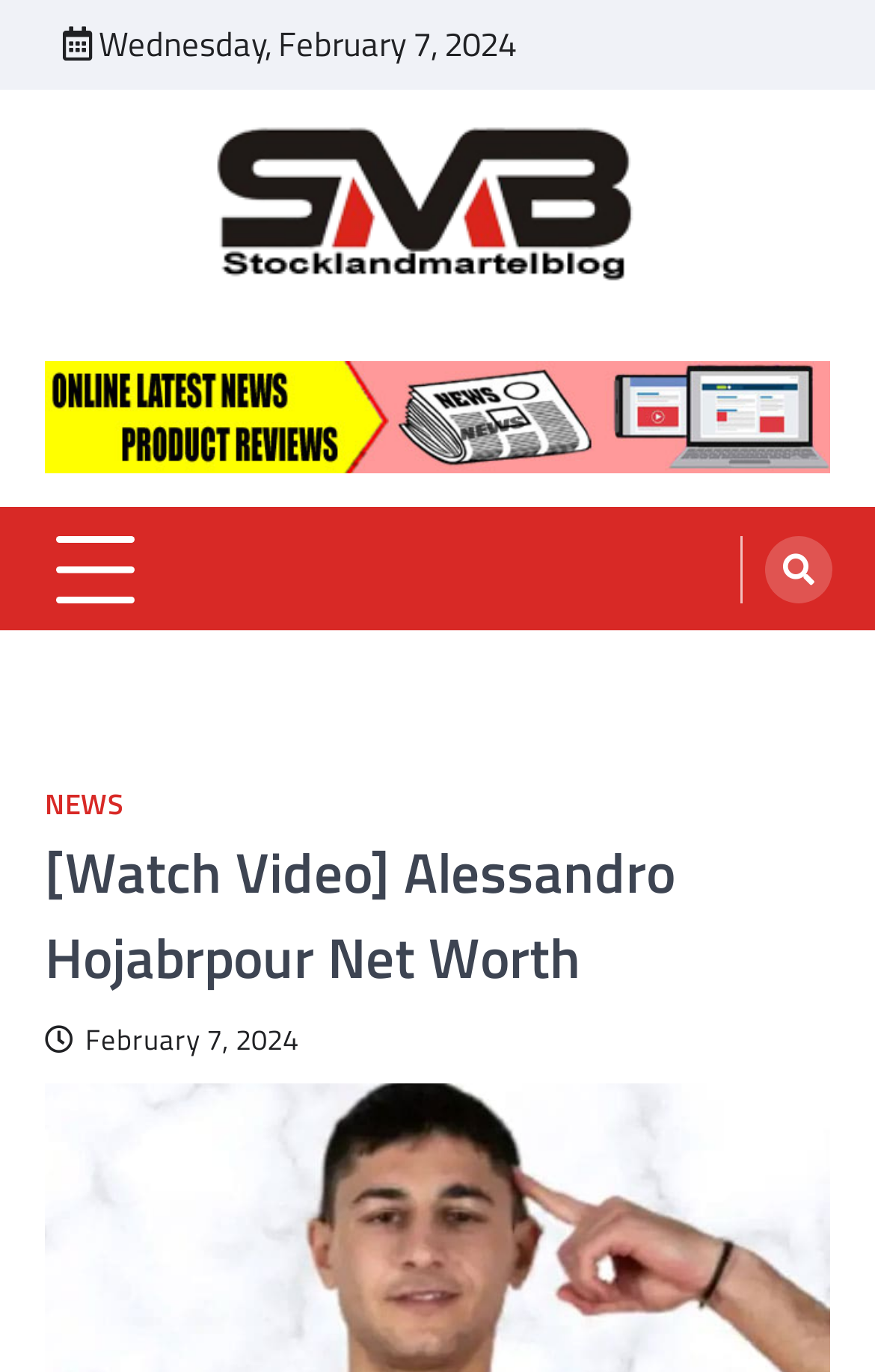Use a single word or phrase to answer the question:
How many sections are in the main menu?

1